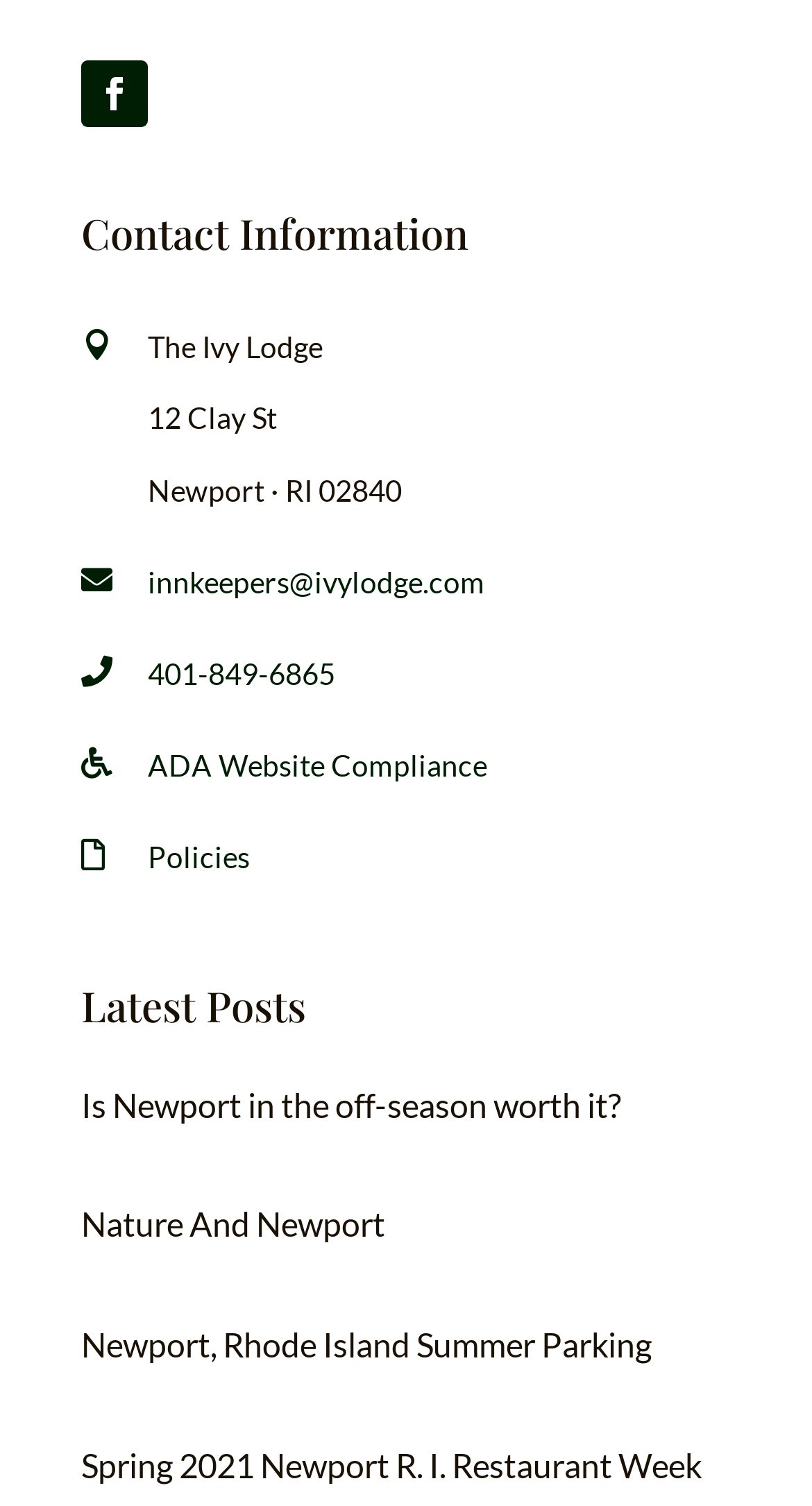Identify and provide the bounding box for the element described by: "Newport, Rhode Island Summer Parking".

[0.1, 0.879, 0.803, 0.906]